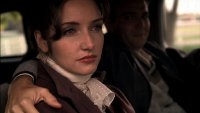Provide an in-depth description of all elements within the image.

The image captures a poignant moment between two characters seated in a vehicle. The woman, dressed in a rich, dark coat, sports a delicate lace collar that adds a sense of elegance to her appearance. Her expression is contemplative, conveying a mix of introspection and emotional depth. Beside her, a man slightly reclined can be seen in the background, his presence defined by a casual, supportive gesture as he rests his hand on her shoulder, hinting at a close relationship. The interior setting, characterized by soft lighting, creates an intimate atmosphere, contrasting the woman's somber demeanor with the man's relaxed posture. The image evokes a sense of narrative, suggesting a story filled with personal connections and untold experiences.